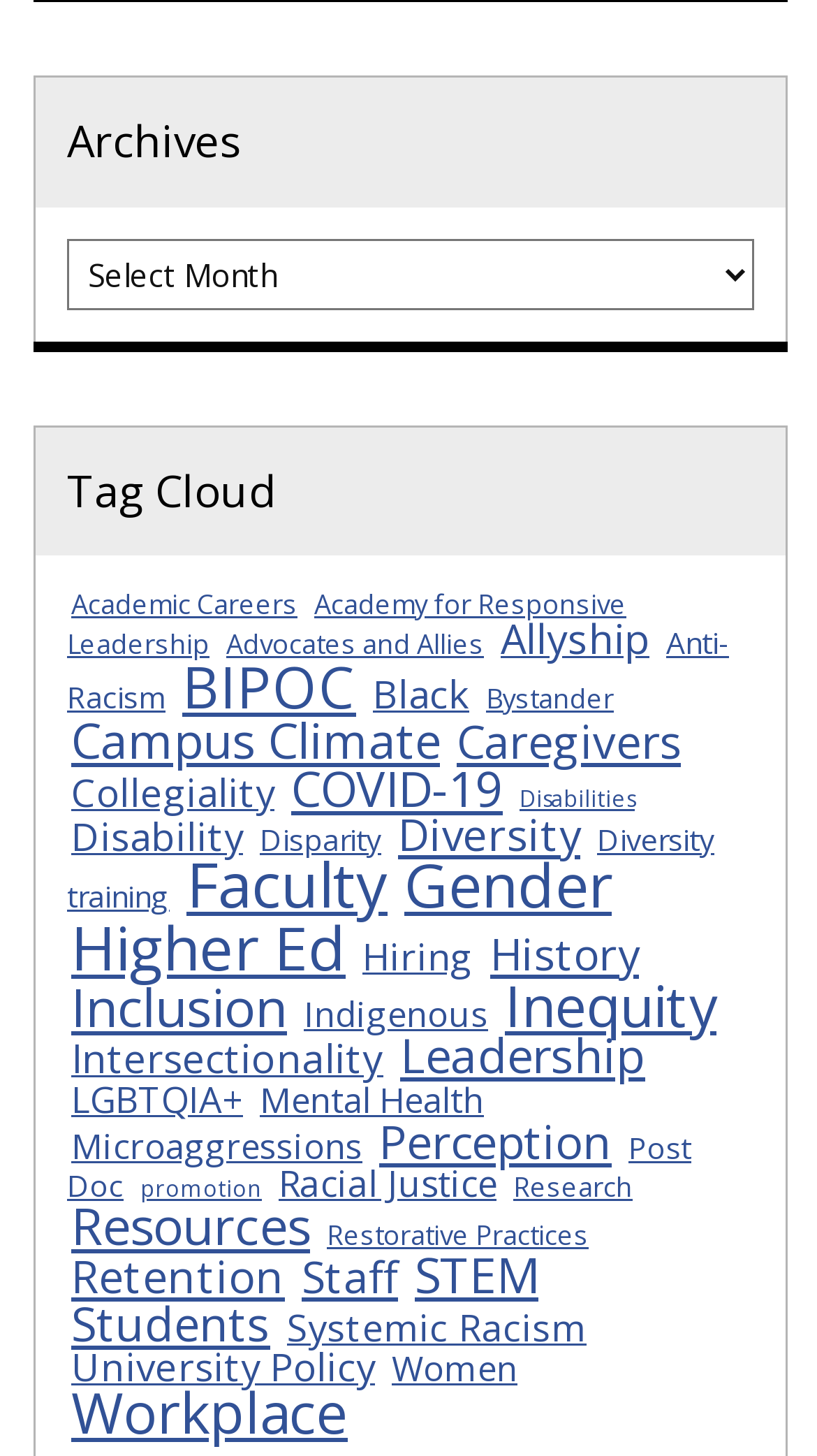Locate the bounding box coordinates of the element that should be clicked to execute the following instruction: "Explore 'Faculty' related topics".

[0.223, 0.579, 0.479, 0.637]